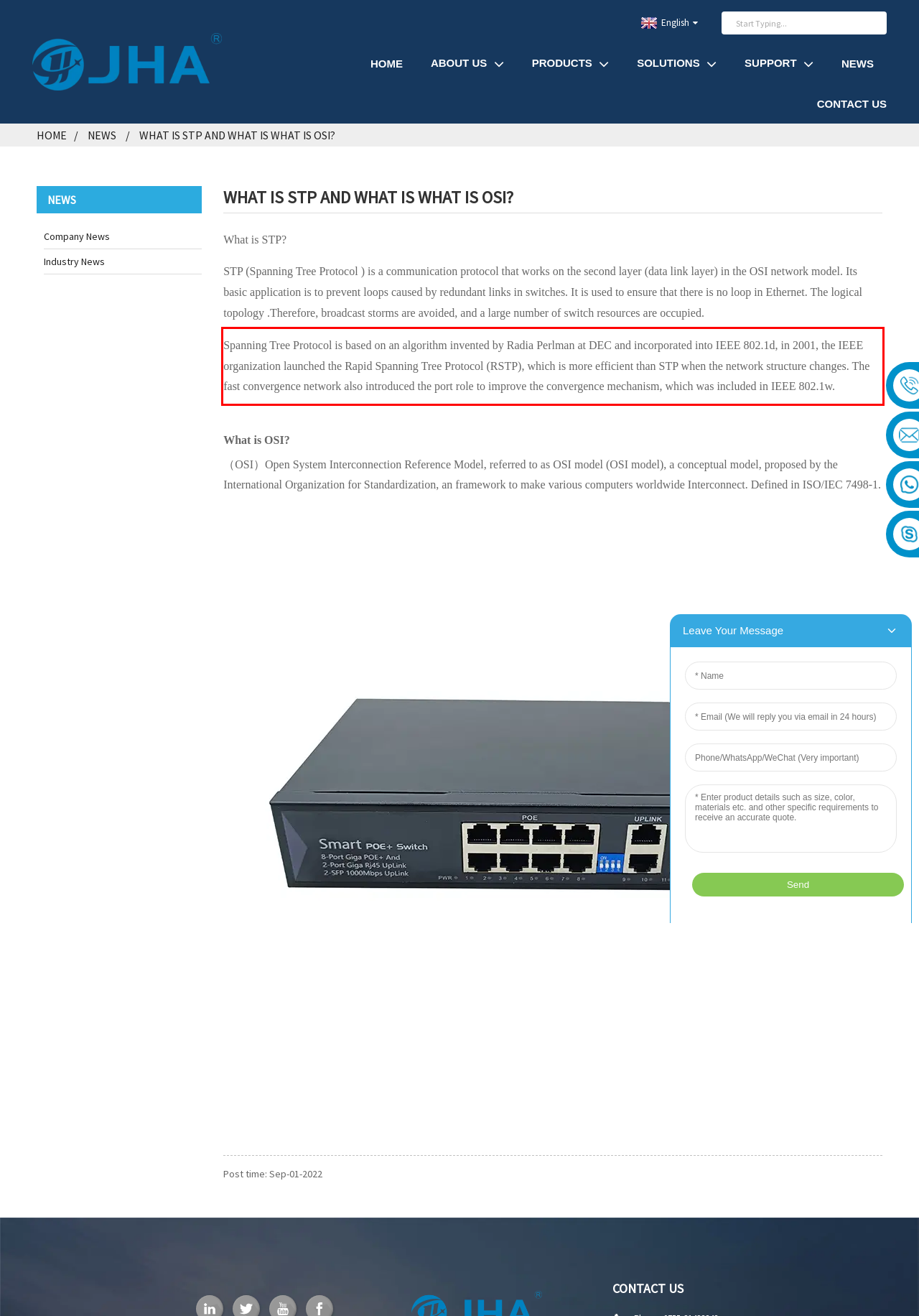Review the screenshot of the webpage and recognize the text inside the red rectangle bounding box. Provide the extracted text content.

Spanning Tree Protocol is based on an algorithm invented by Radia Perlman at DEC and incorporated into IEEE 802.1d, in 2001, the IEEE organization launched the Rapid Spanning Tree Protocol (RSTP), which is more efficient than STP when the network structure changes. The fast convergence network also introduced the port role to improve the convergence mechanism, which was included in IEEE 802.1w.